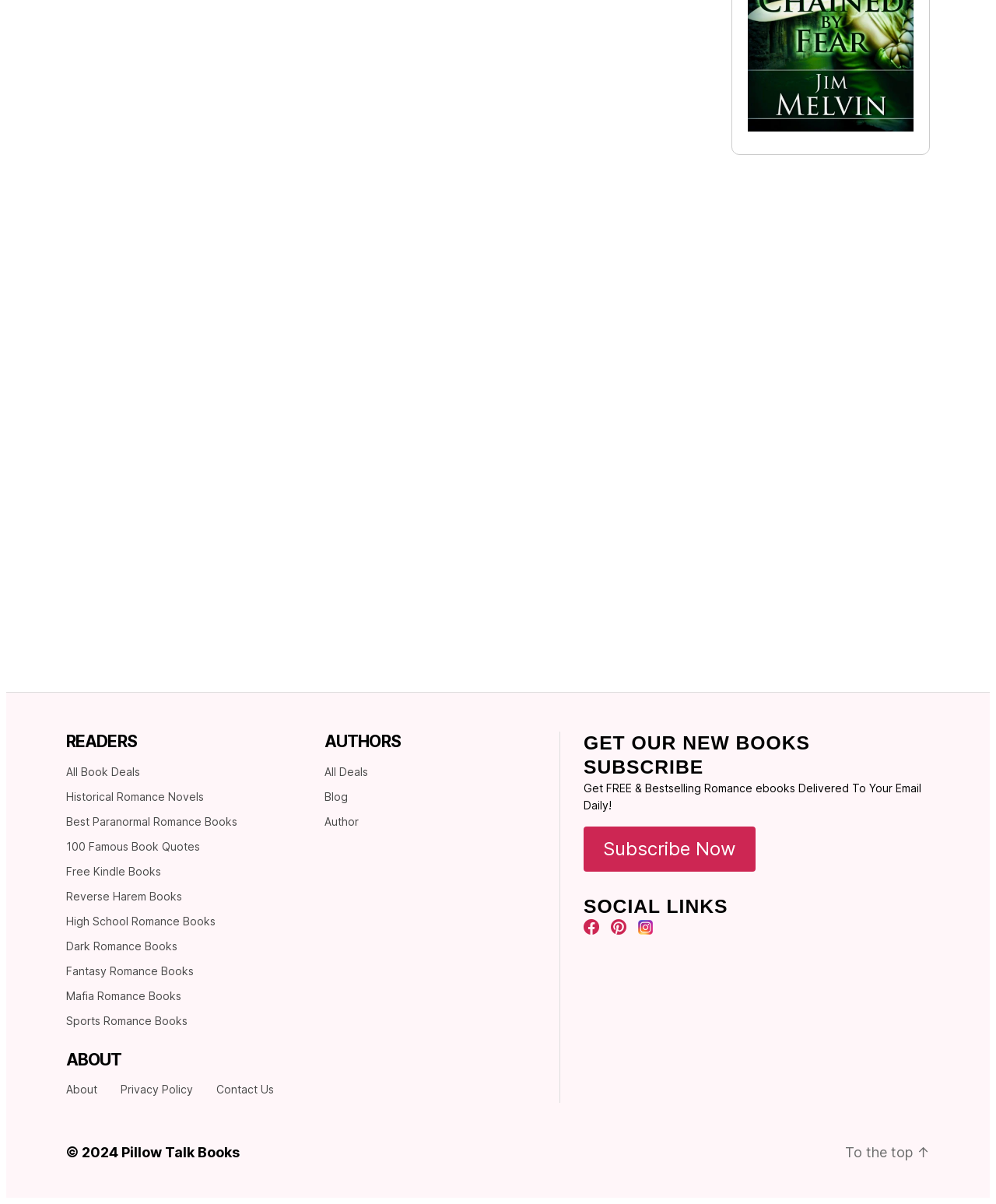Show the bounding box coordinates of the element that should be clicked to complete the task: "Subscribe to get free and bestselling romance ebooks".

[0.586, 0.682, 0.759, 0.72]